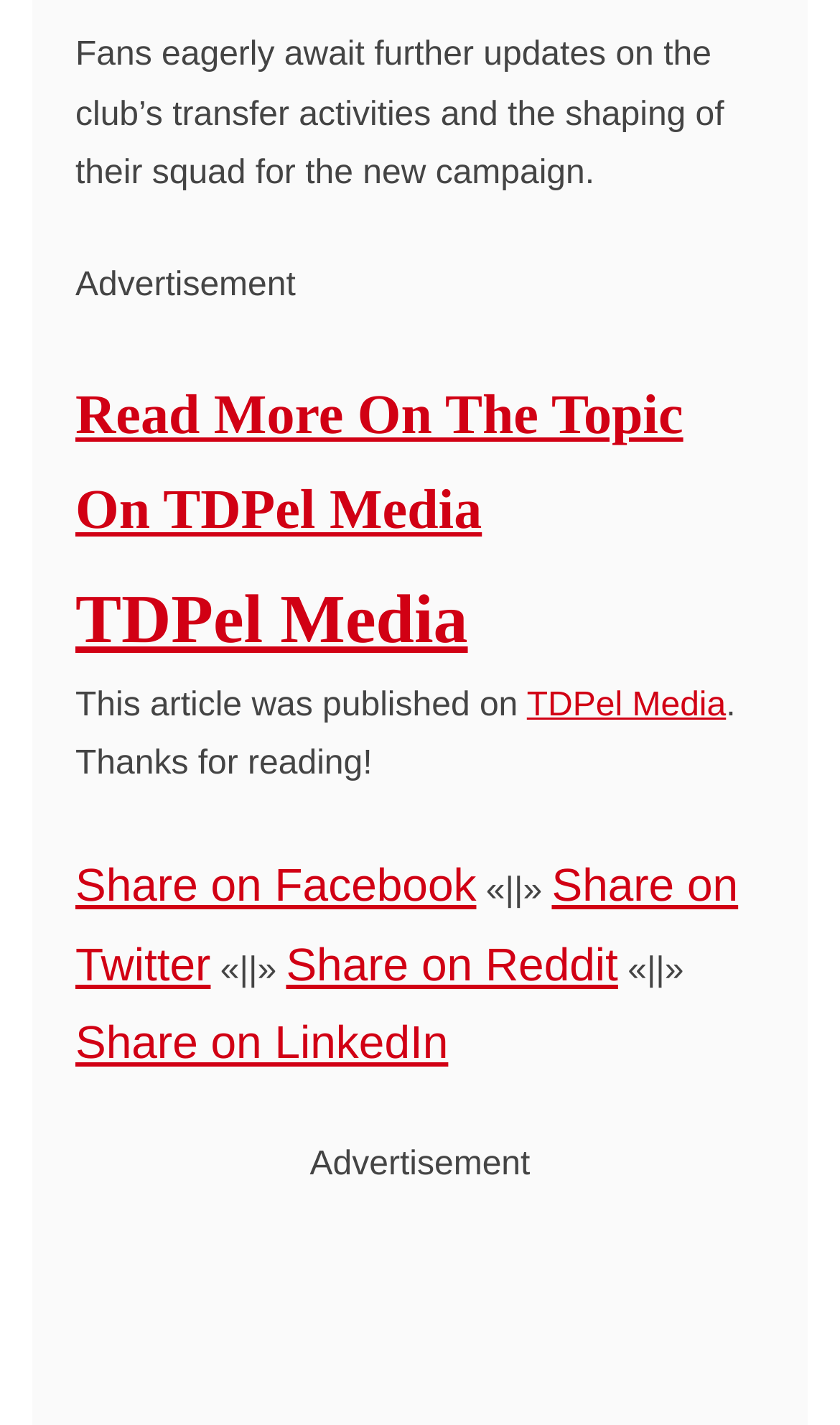What is the topic of the article?
Please look at the screenshot and answer using one word or phrase.

Transfer activities and squad shaping